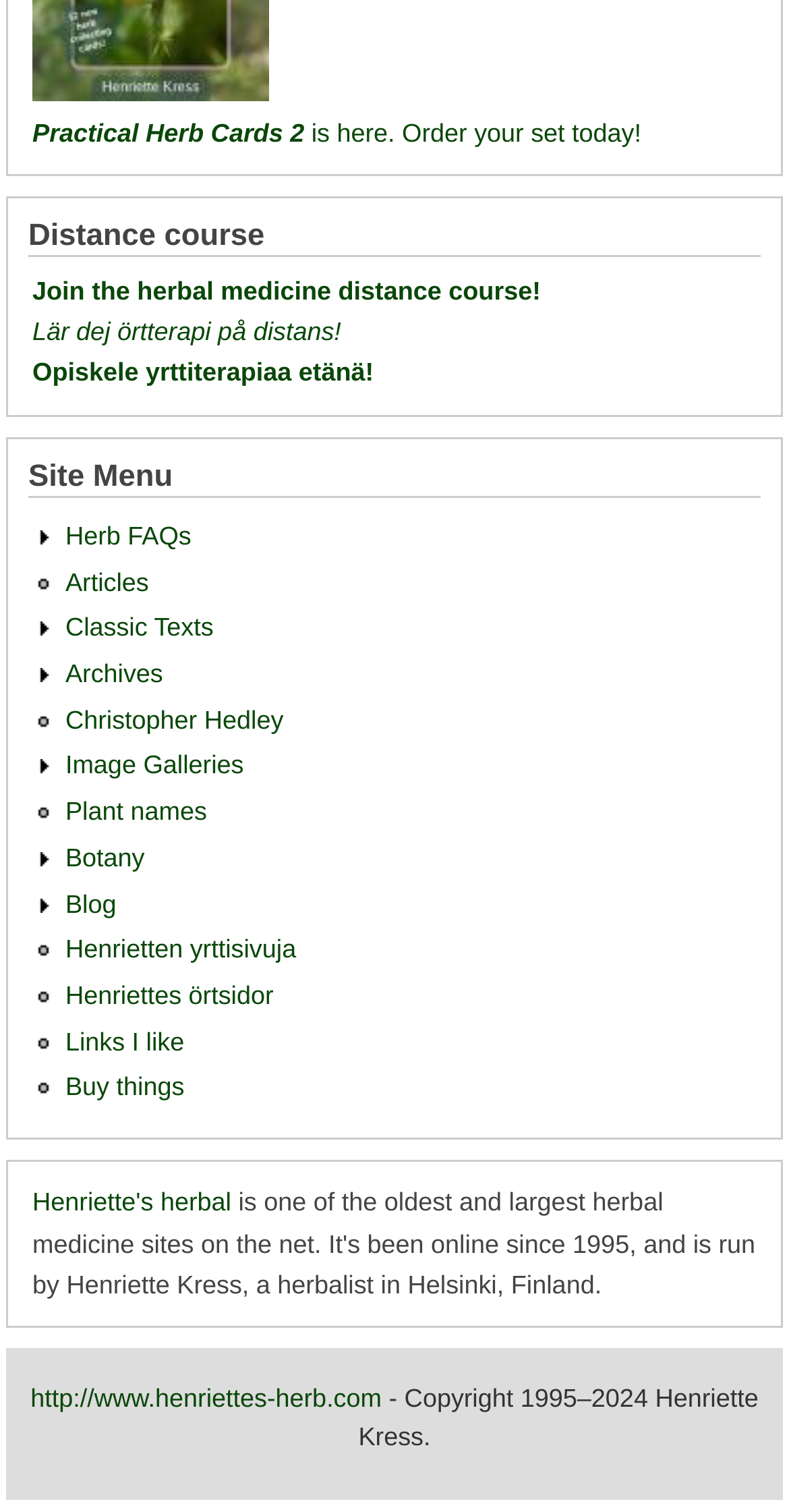What is the purpose of the 'Collecting cards' link?
Using the information presented in the image, please offer a detailed response to the question.

I inferred the purpose of the 'Collecting cards' link by looking at the text 'Collecting cards: Practical Herb Cards 2.' and the nearby link 'Practical Herb Cards 2 is here. Order your set today!', which suggests that the 'Collecting cards' link is related to ordering Practical Herb Cards 2.